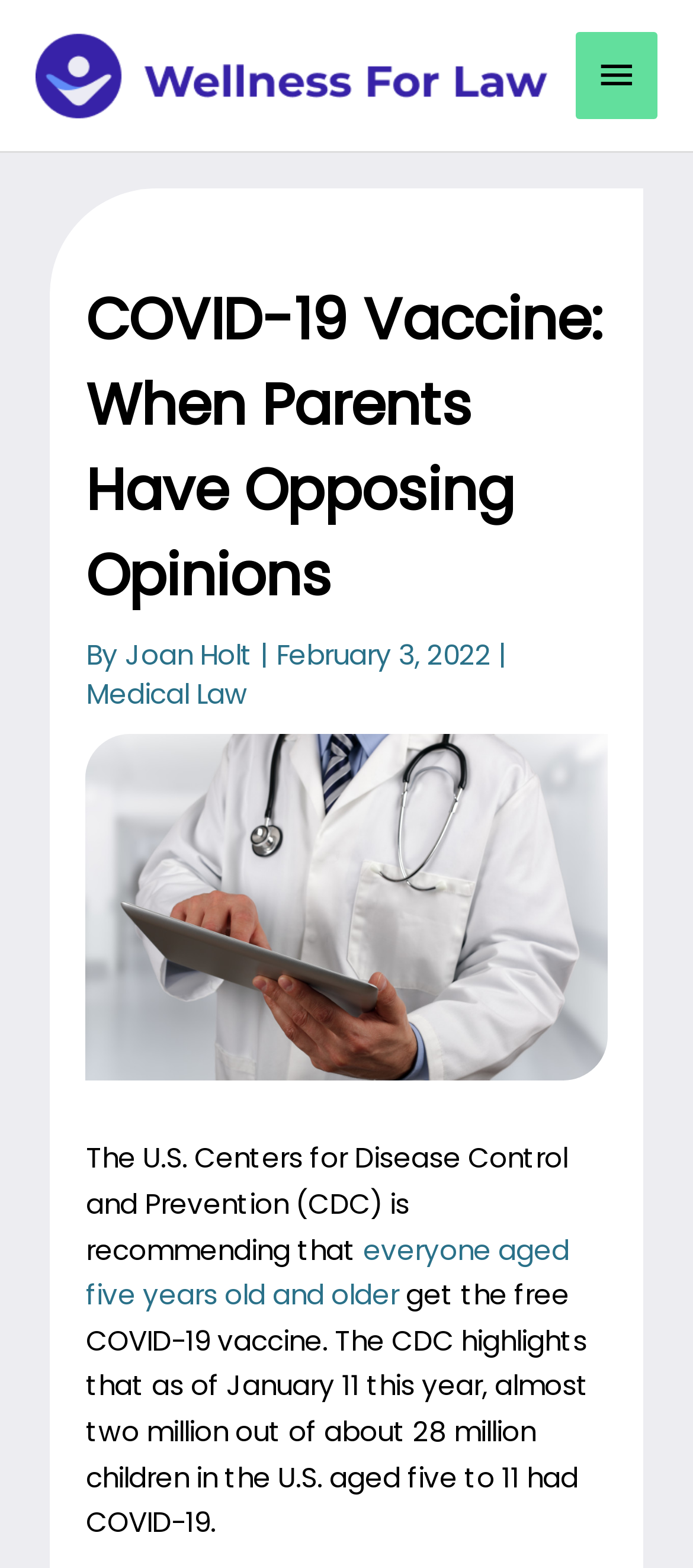Determine the bounding box coordinates for the UI element matching this description: "Coffee Packaging".

None